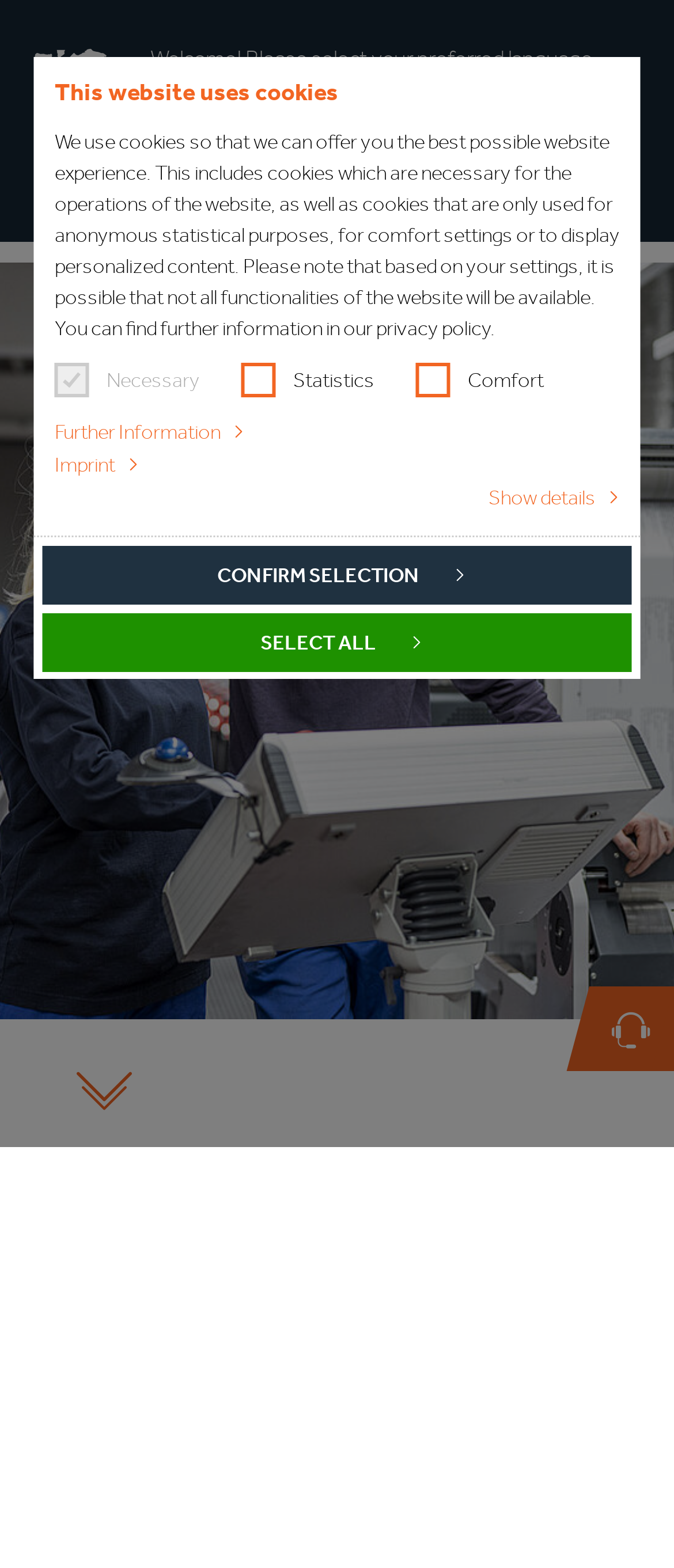Use a single word or phrase to answer the question: What are the options for selecting language?

Select from combobox